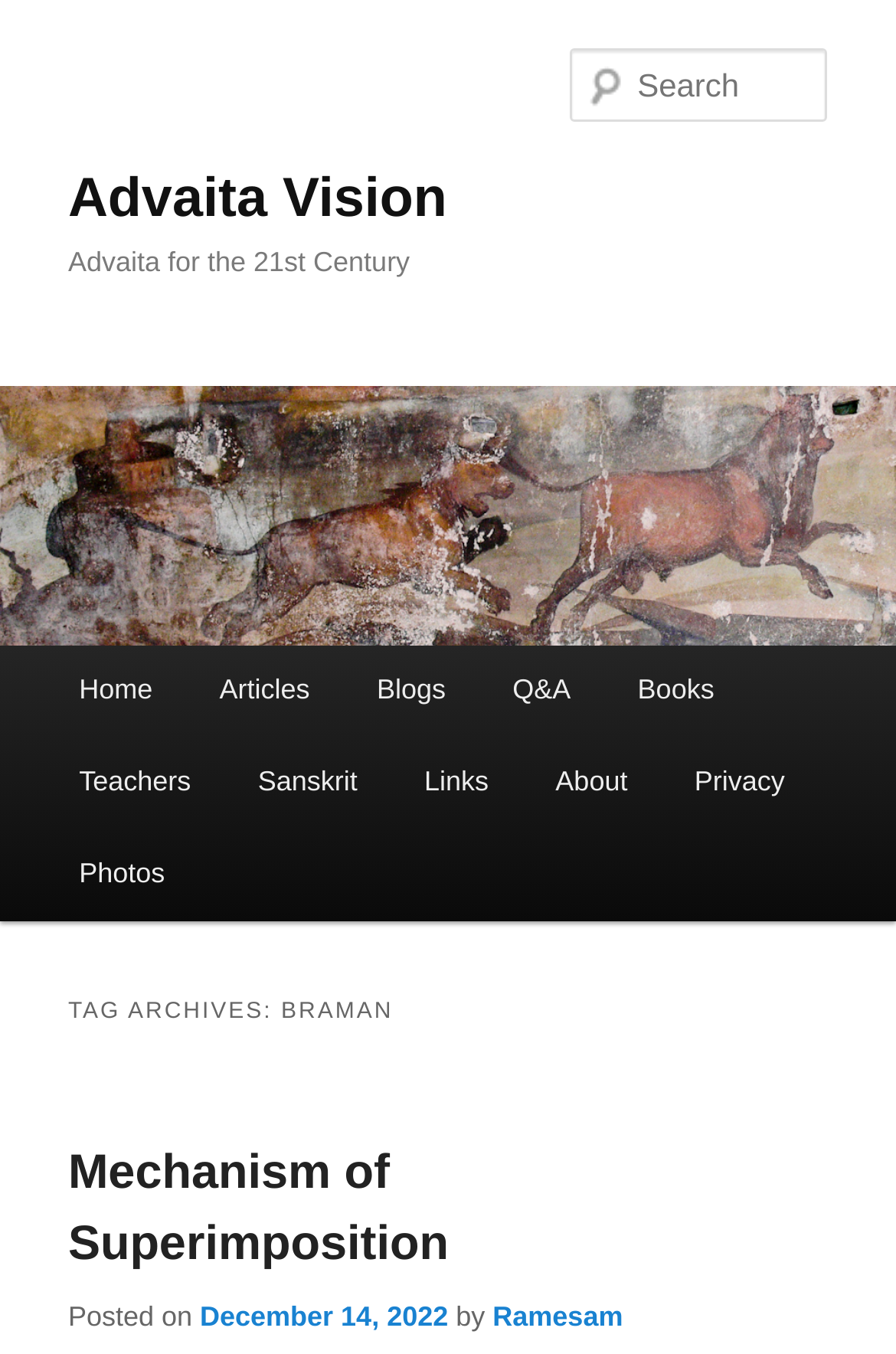Please give a succinct answer using a single word or phrase:
What is the date of the latest article?

December 14, 2022